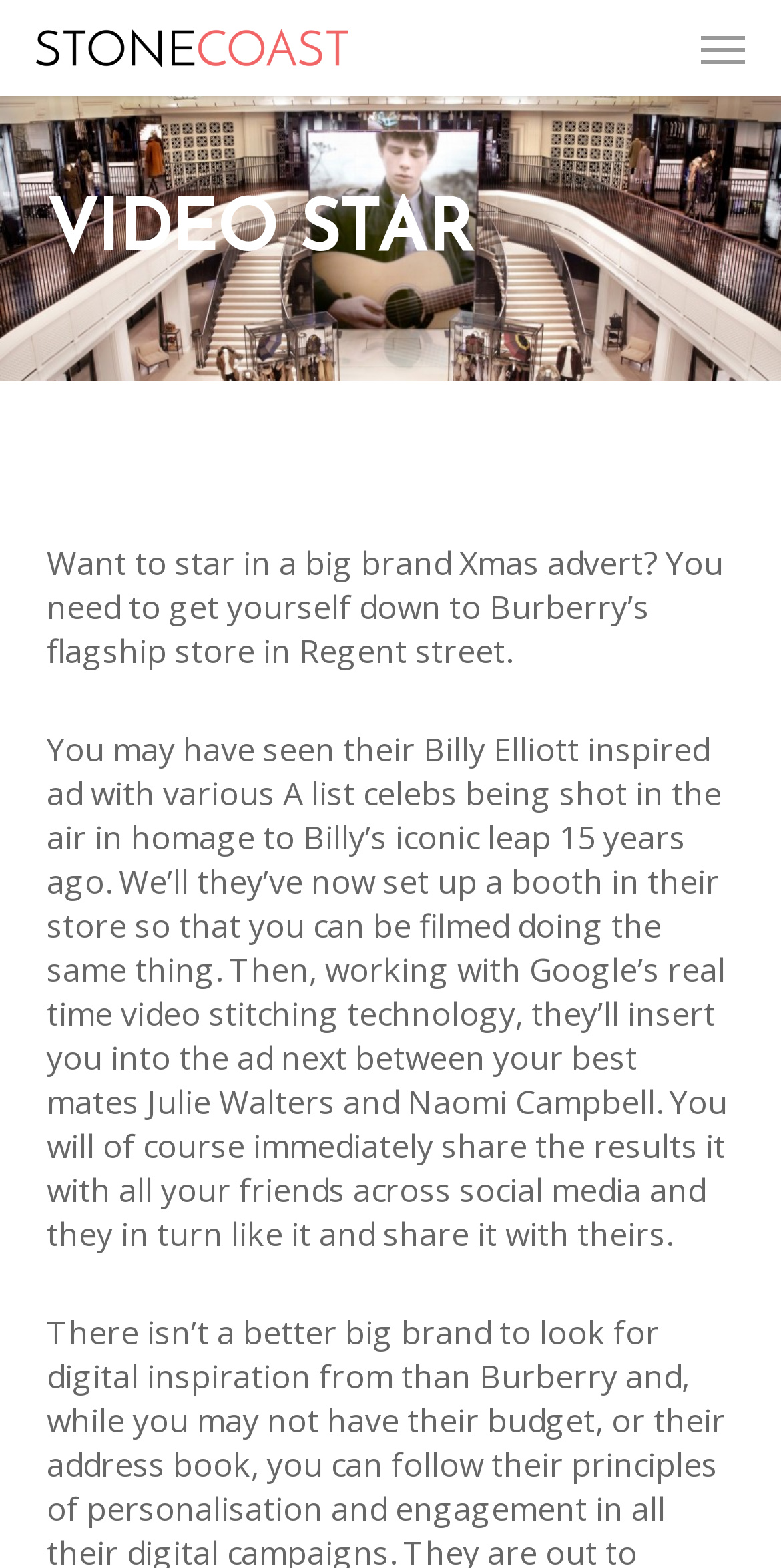Find the bounding box of the element with the following description: "Legal Authority". The coordinates must be four float numbers between 0 and 1, formatted as [left, top, right, bottom].

None